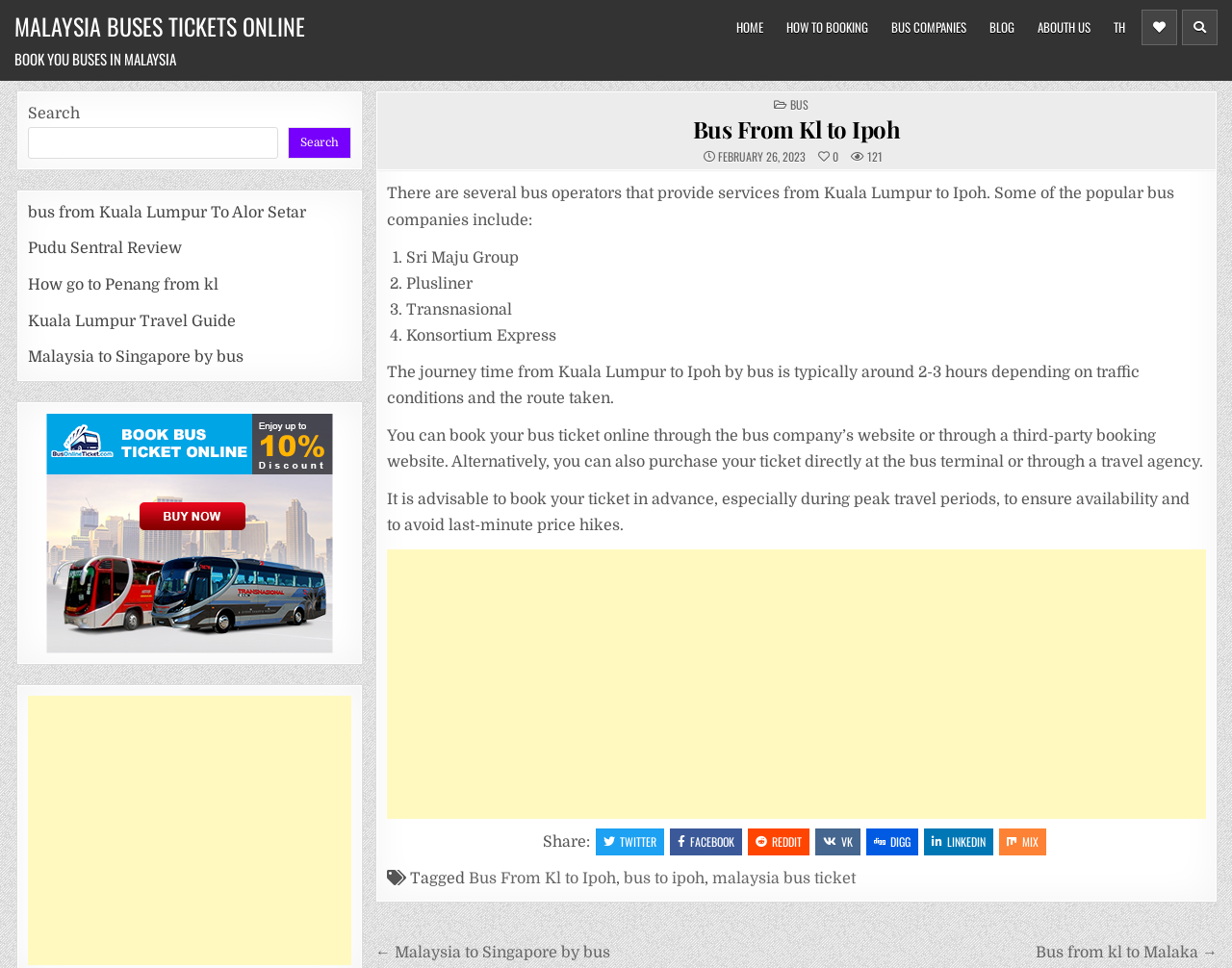What is the function of the 'Search' button?
Please give a detailed and elaborate explanation in response to the question.

The answer can be inferred from the search section of the webpage, which contains a search box and a 'Search' button. The function of the 'Search' button is to allow users to search the website for specific content.